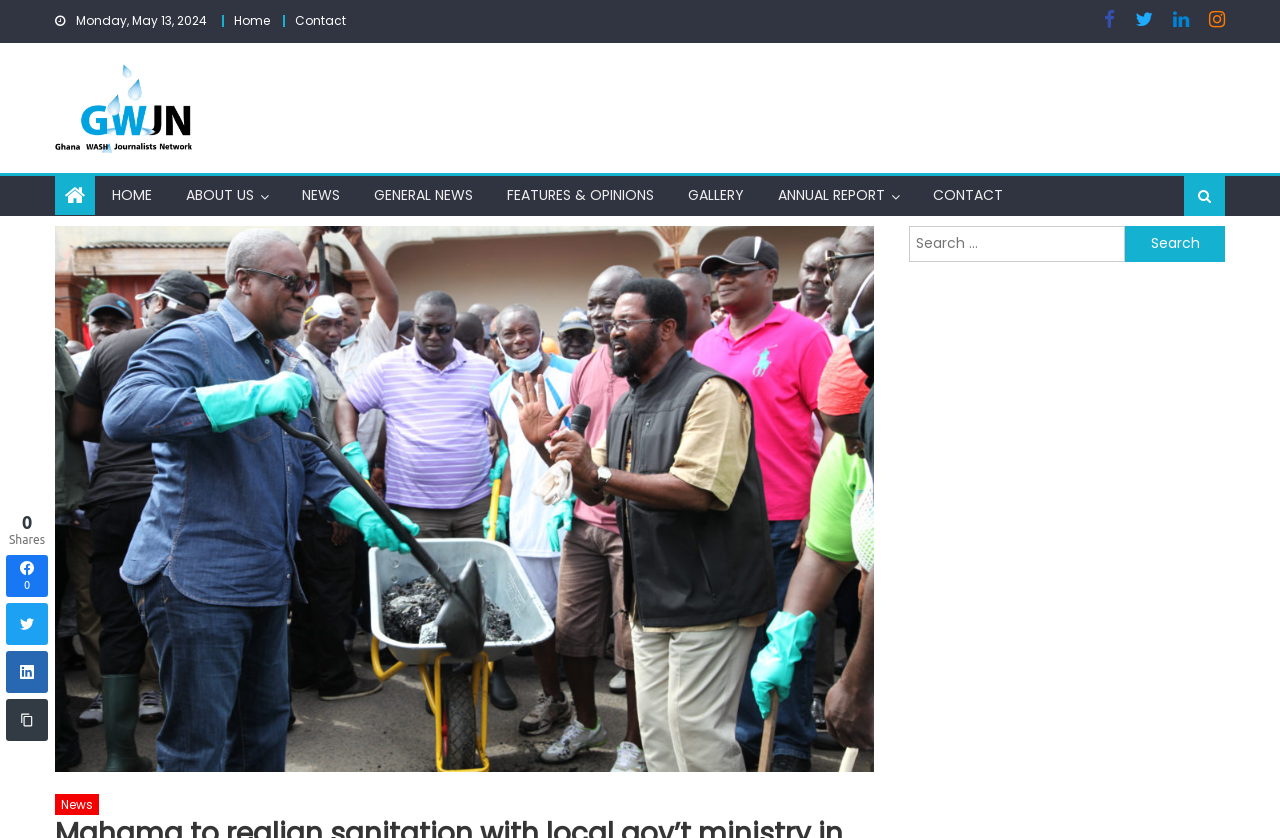Please determine the bounding box coordinates of the element's region to click in order to carry out the following instruction: "View 'Balmoral Bed'". The coordinates should be four float numbers between 0 and 1, i.e., [left, top, right, bottom].

None